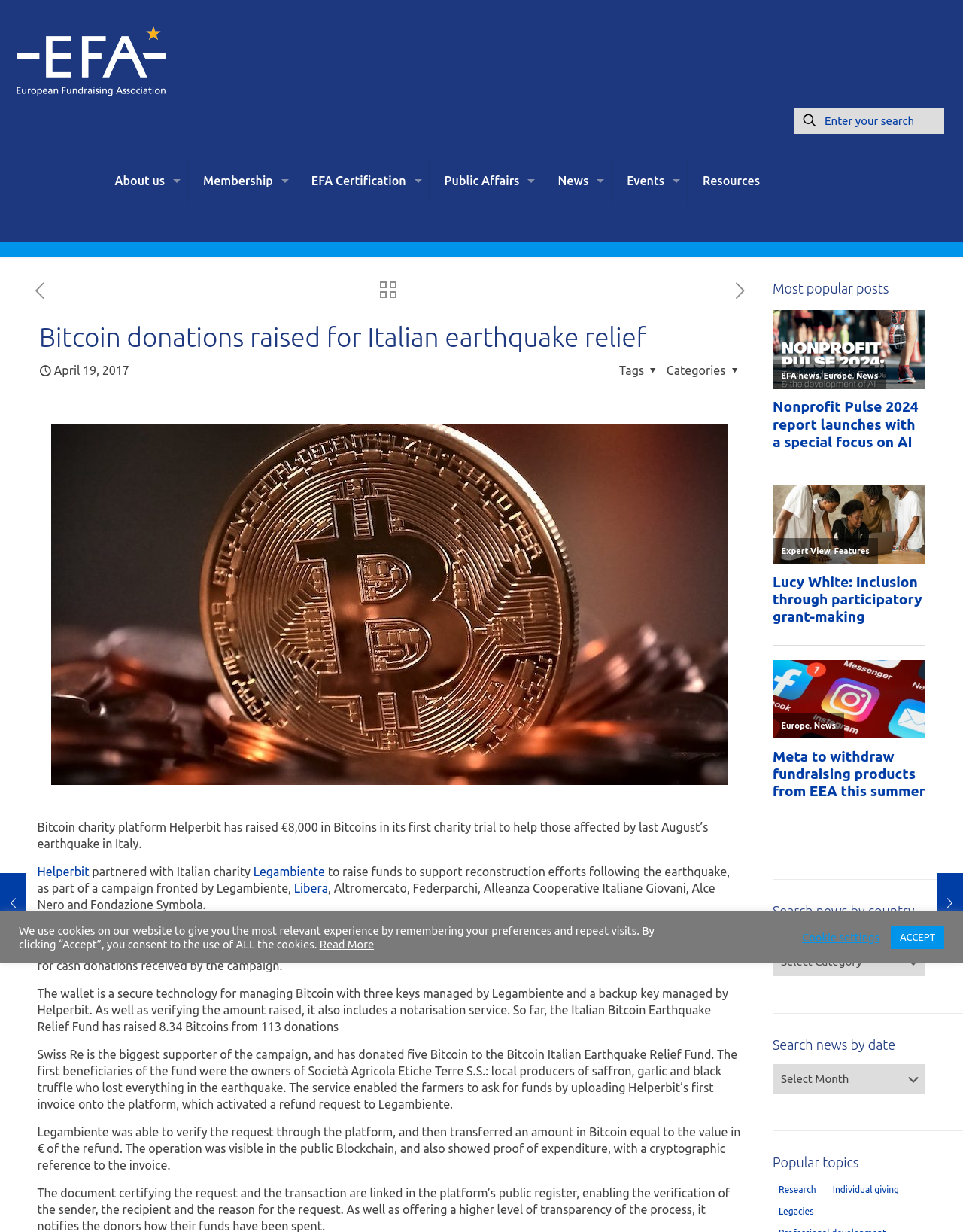Find the bounding box coordinates of the element to click in order to complete the given instruction: "Click the 'Helperbit' link."

[0.039, 0.702, 0.093, 0.713]